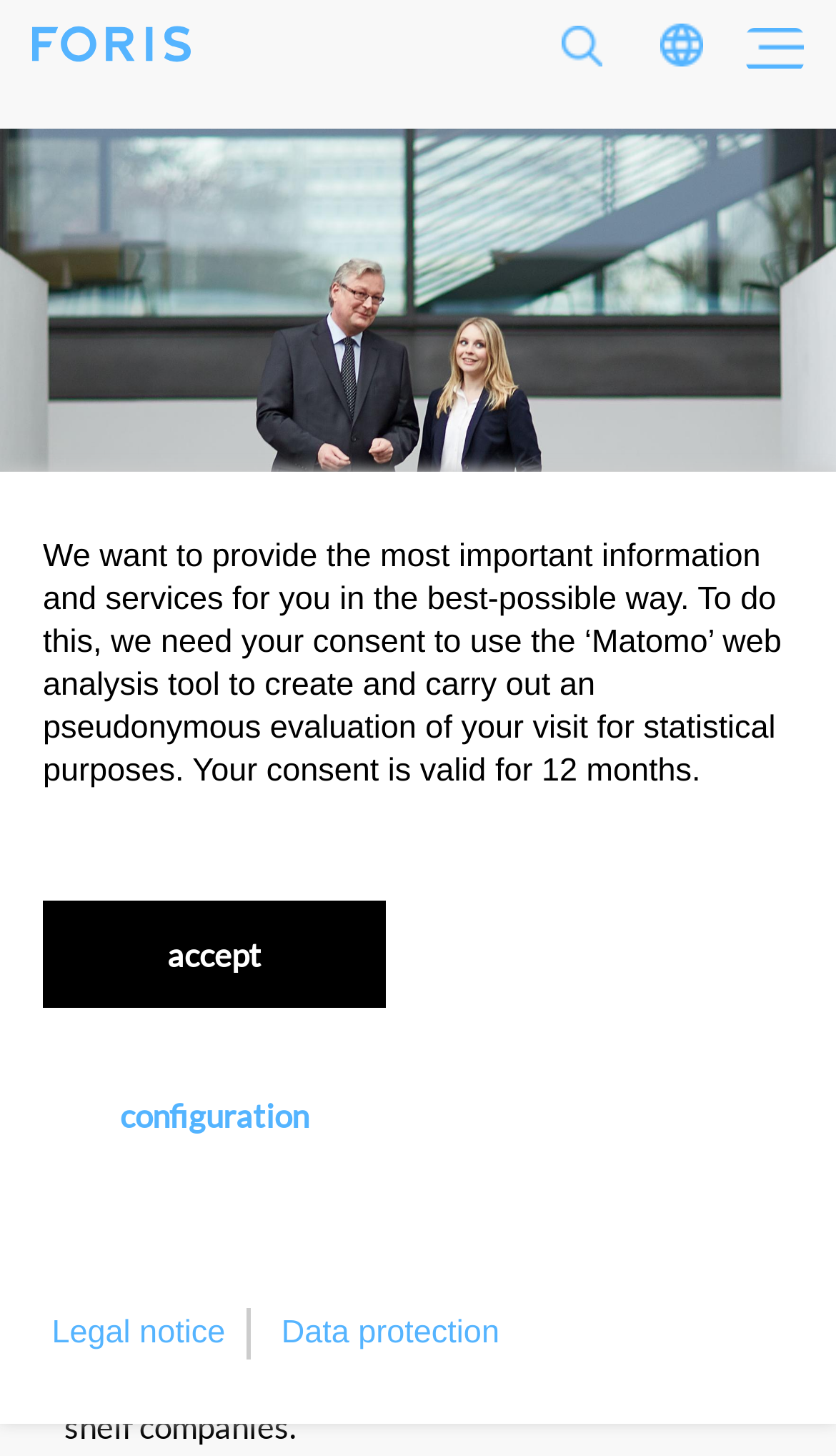Point out the bounding box coordinates of the section to click in order to follow this instruction: "Switch language".

[0.79, 0.006, 0.841, 0.035]